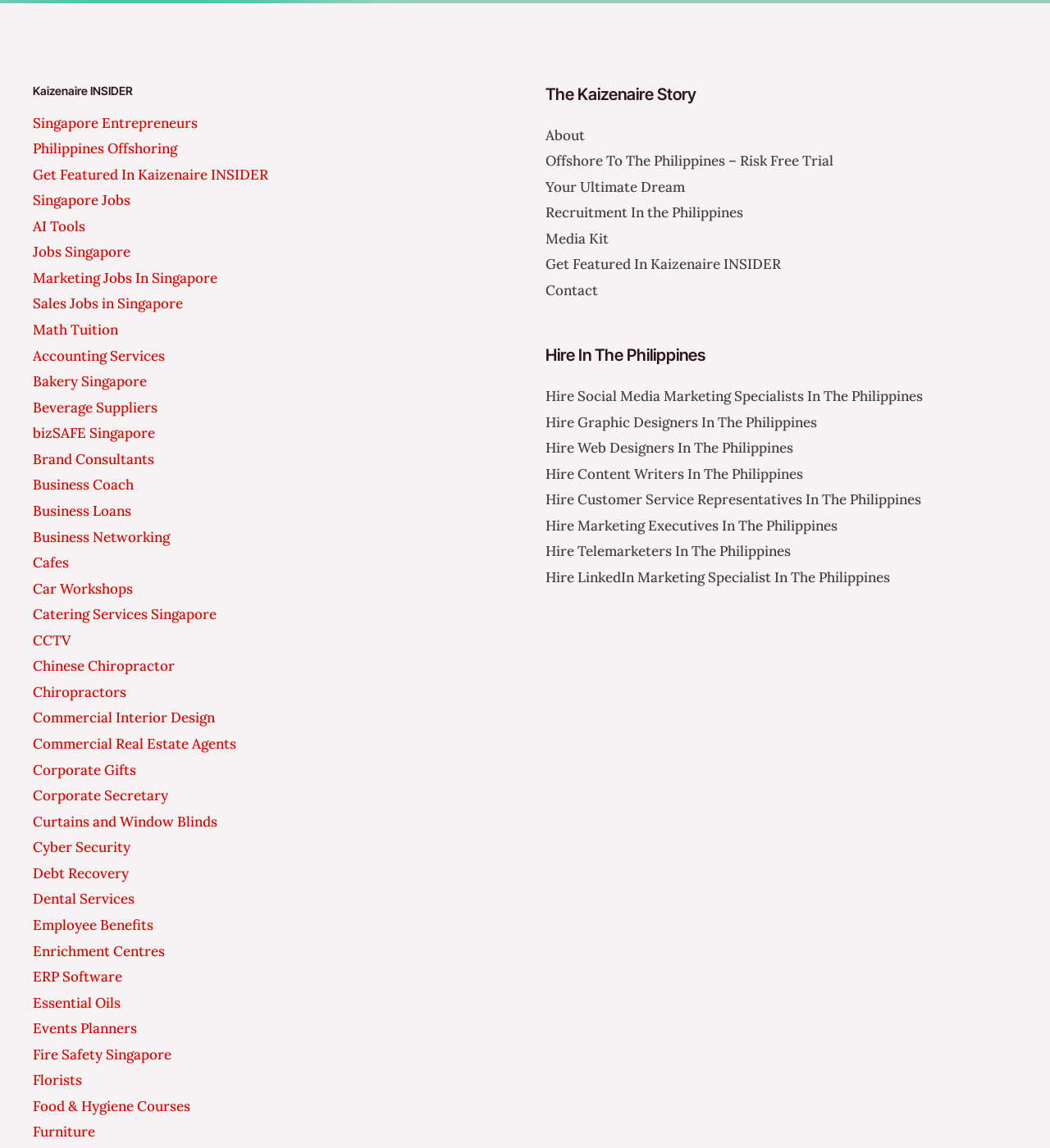Determine the bounding box coordinates for the UI element matching this description: "Chiropractors".

[0.031, 0.595, 0.12, 0.611]